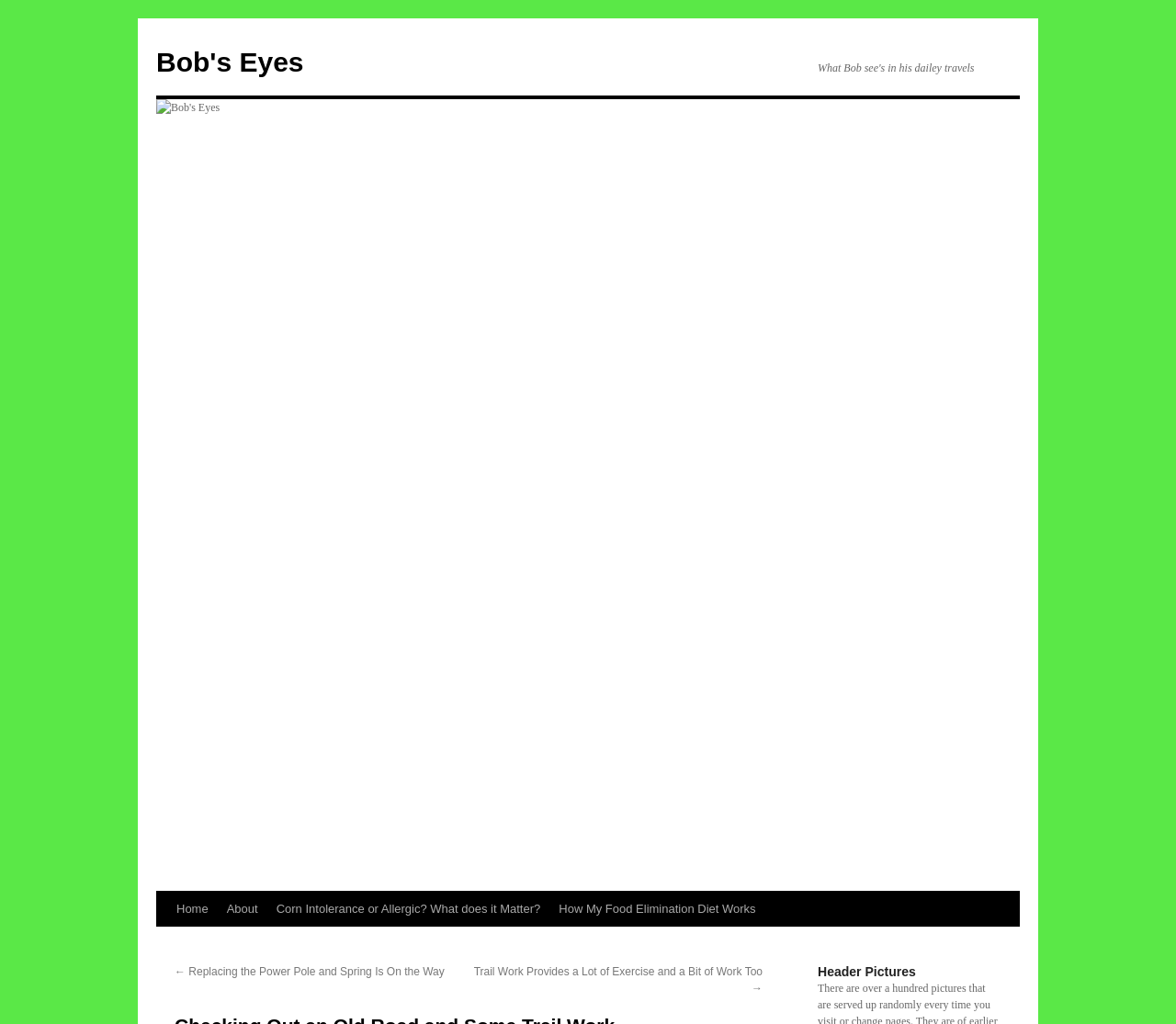Please find the bounding box coordinates of the element's region to be clicked to carry out this instruction: "view next post".

[0.403, 0.943, 0.648, 0.971]